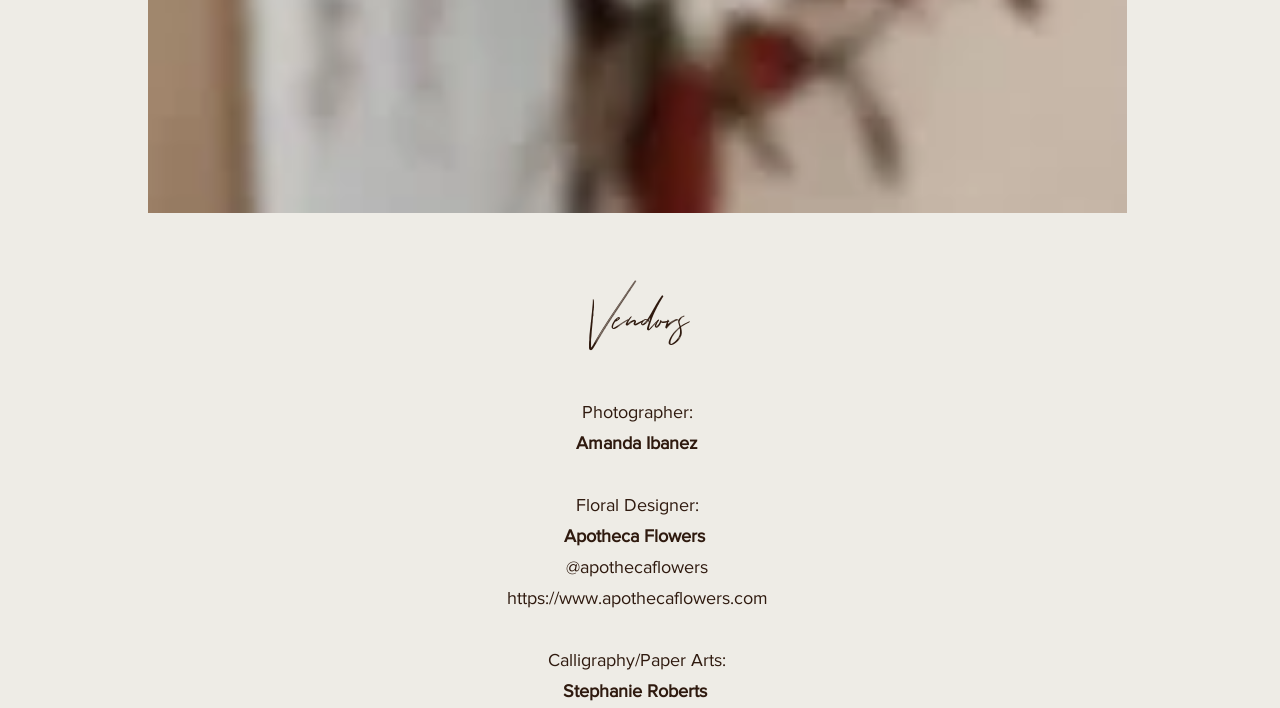Can you find the bounding box coordinates for the UI element given this description: "https://www.apothecaflowers.com"? Provide the coordinates as four float numbers between 0 and 1: [left, top, right, bottom].

[0.396, 0.831, 0.6, 0.859]